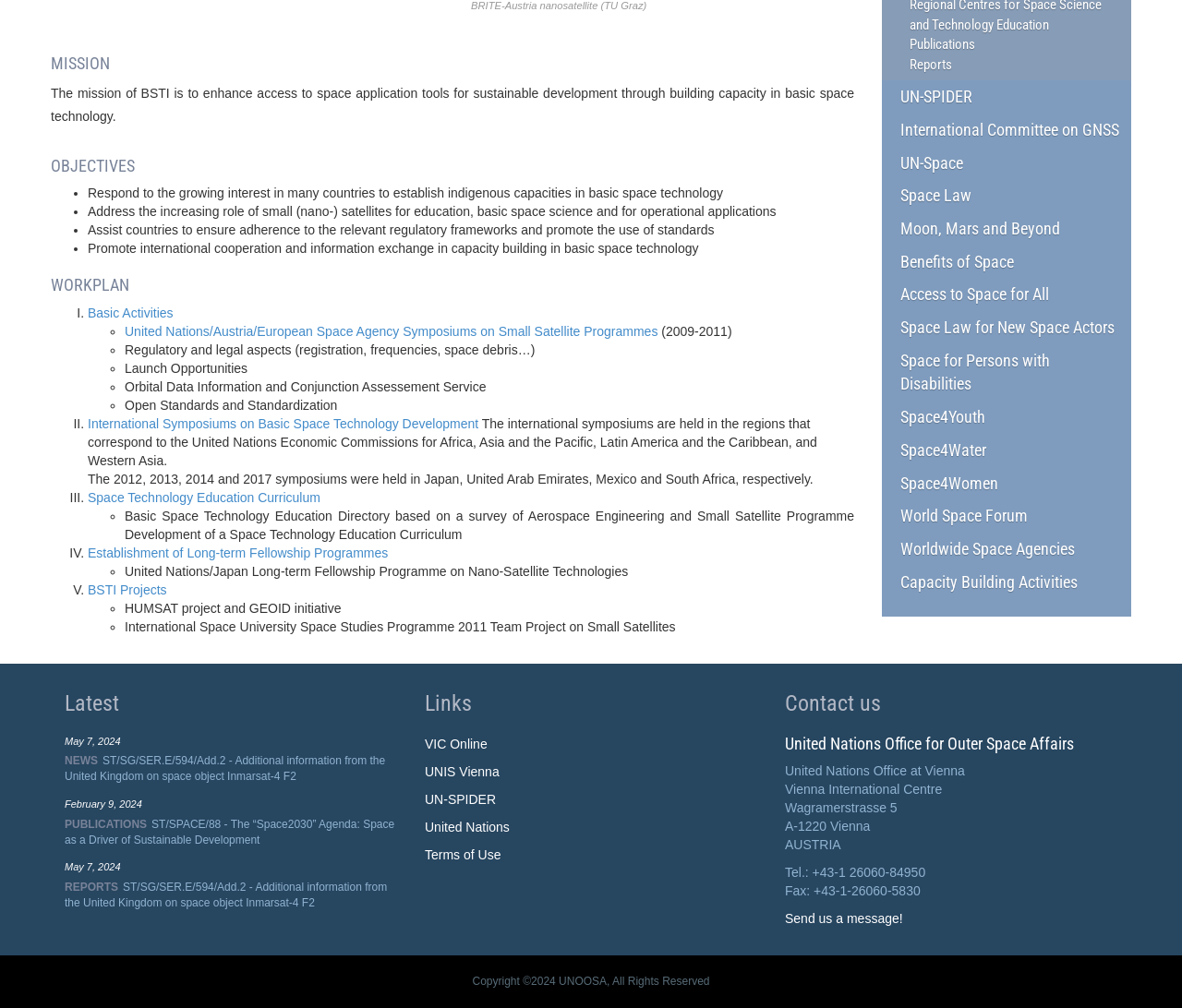Please specify the bounding box coordinates in the format (top-left x, top-left y, bottom-right x, bottom-right y), with values ranging from 0 to 1. Identify the bounding box for the UI component described as follows: Space Technology Education Curriculum

[0.074, 0.486, 0.271, 0.501]